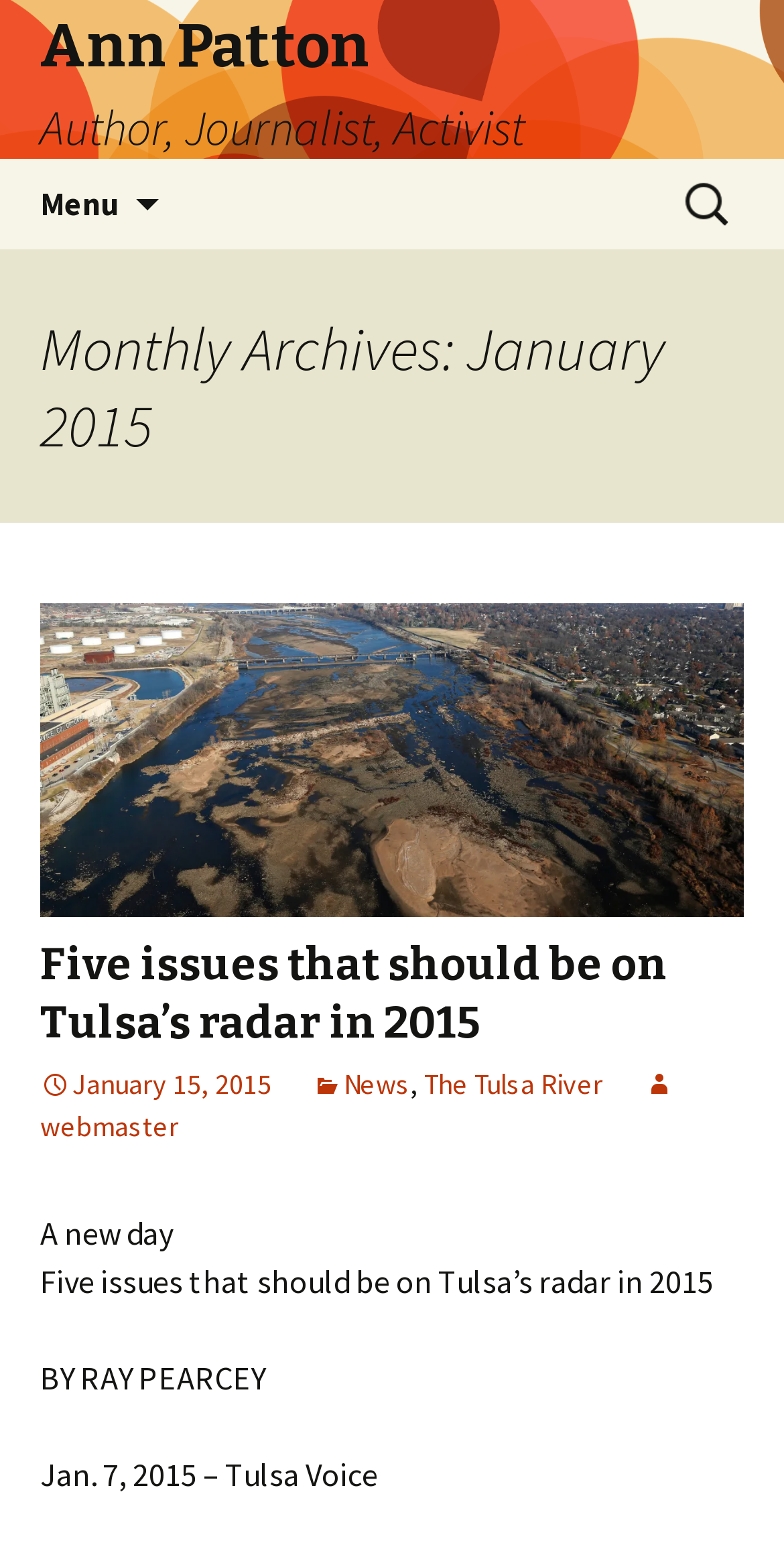What is the author's profession?
Based on the visual content, answer with a single word or a brief phrase.

Author, Journalist, Activist